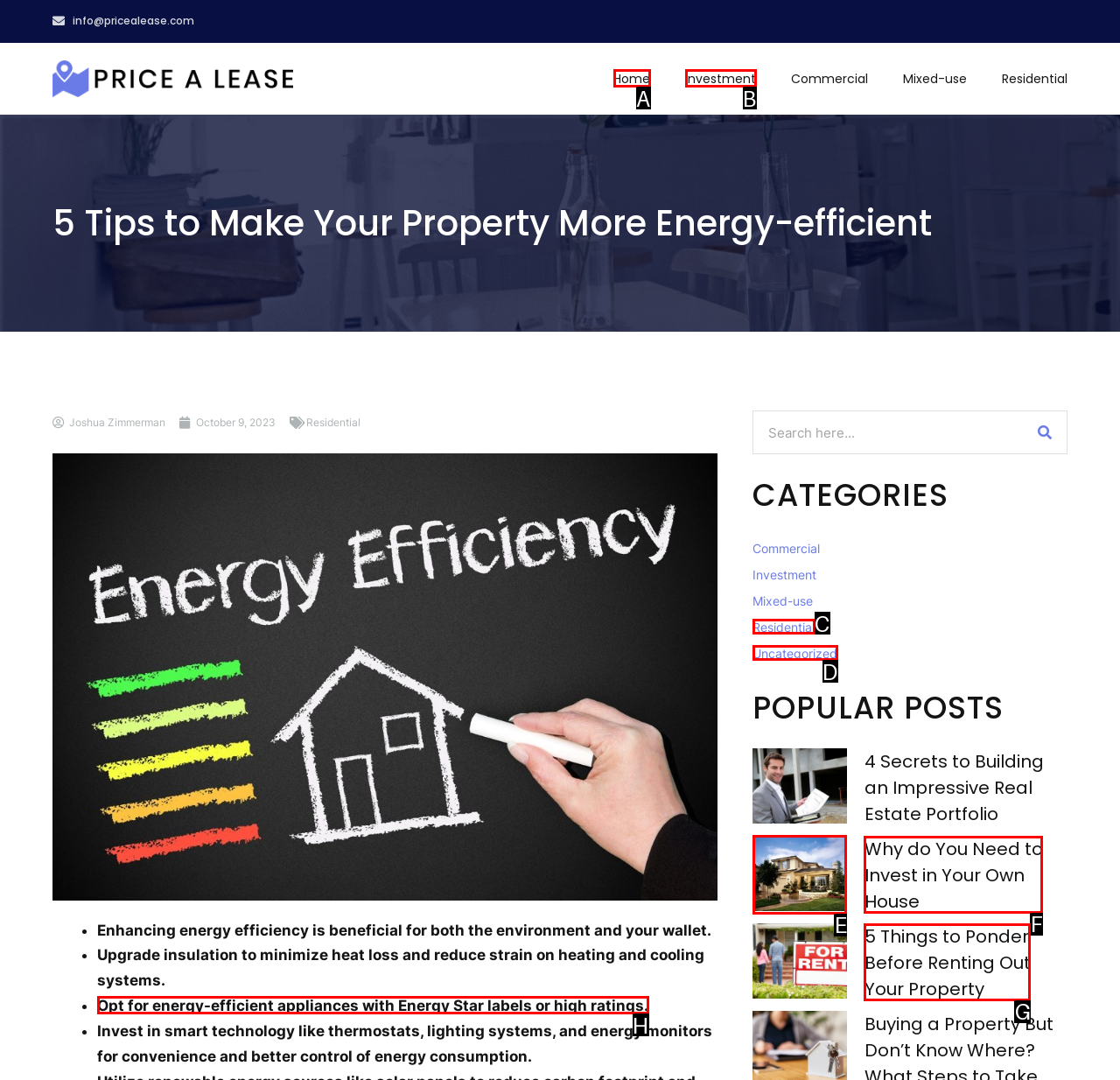Select the correct UI element to complete the task: Click on the link to learn about energy-efficient appliances
Please provide the letter of the chosen option.

H